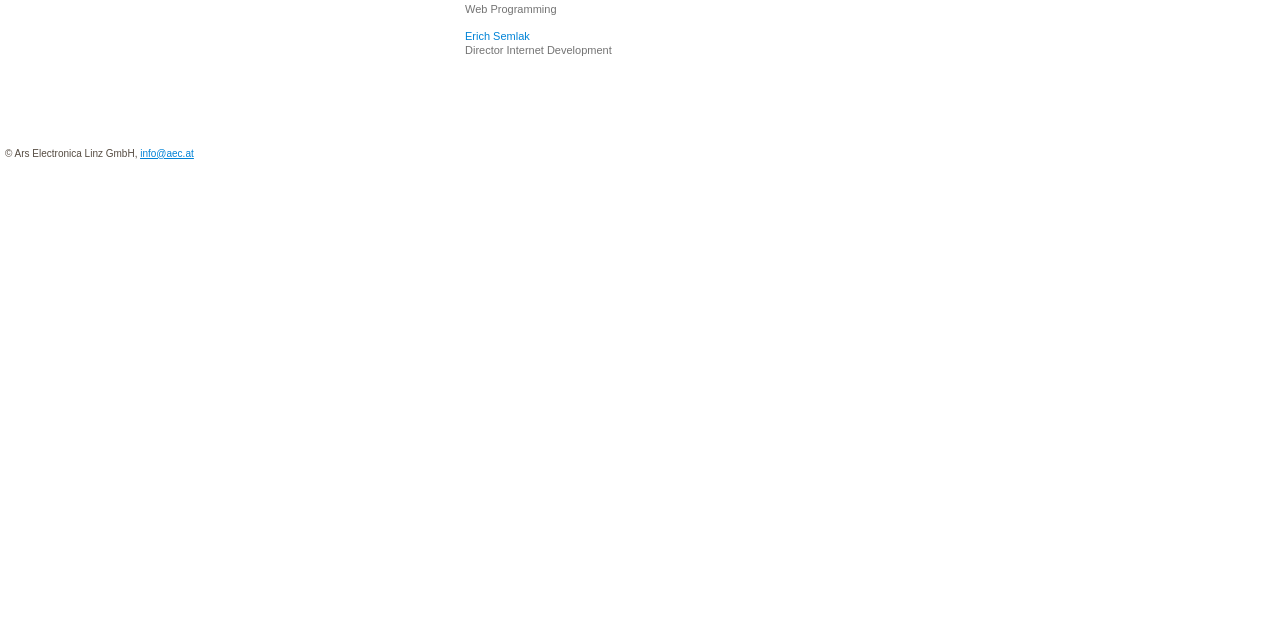Find the bounding box of the UI element described as follows: "info@aec.at".

[0.11, 0.23, 0.151, 0.248]